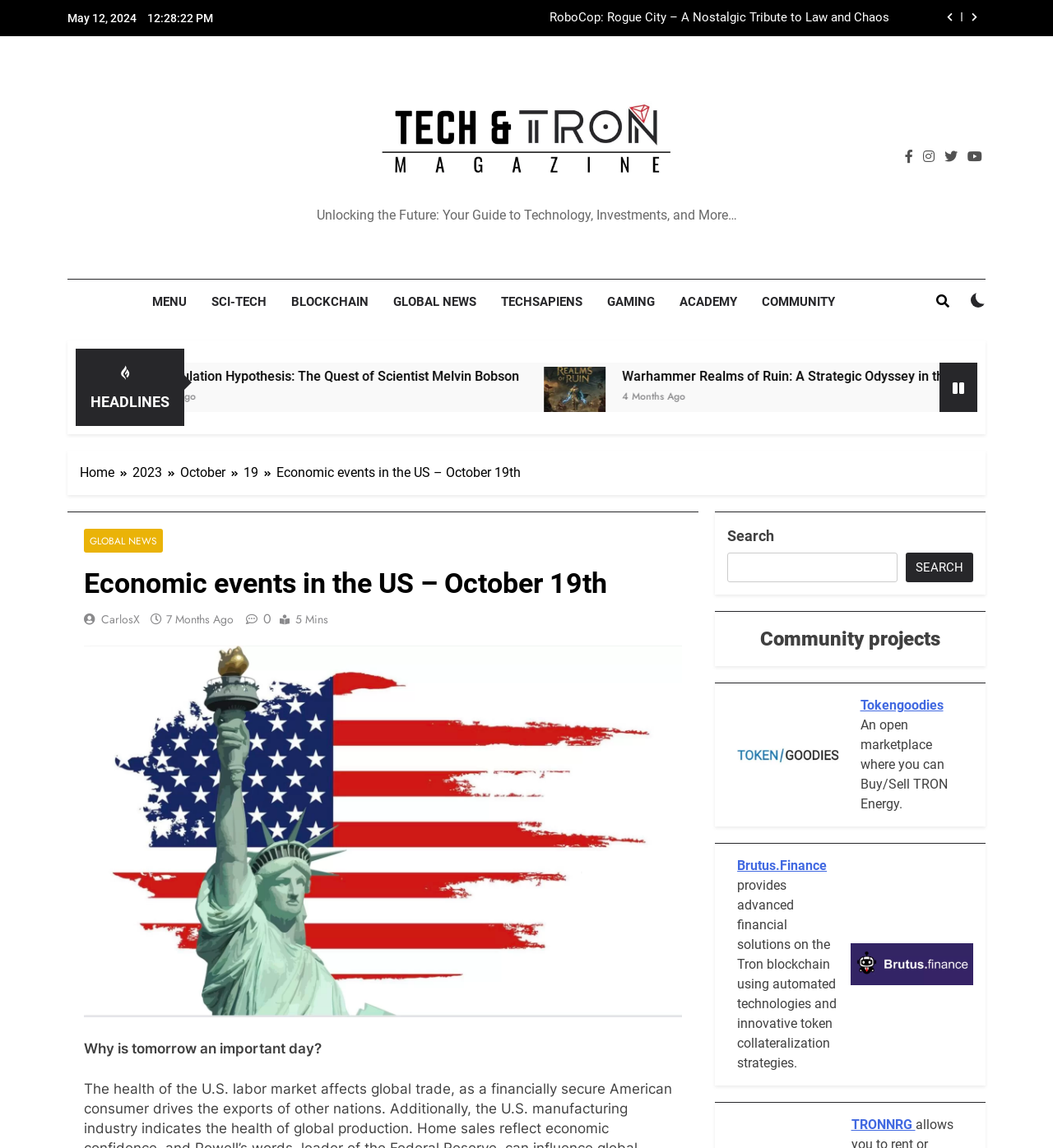Determine the bounding box coordinates of the region that needs to be clicked to achieve the task: "Visit the Tech and Tron logo page".

[0.344, 0.078, 0.656, 0.175]